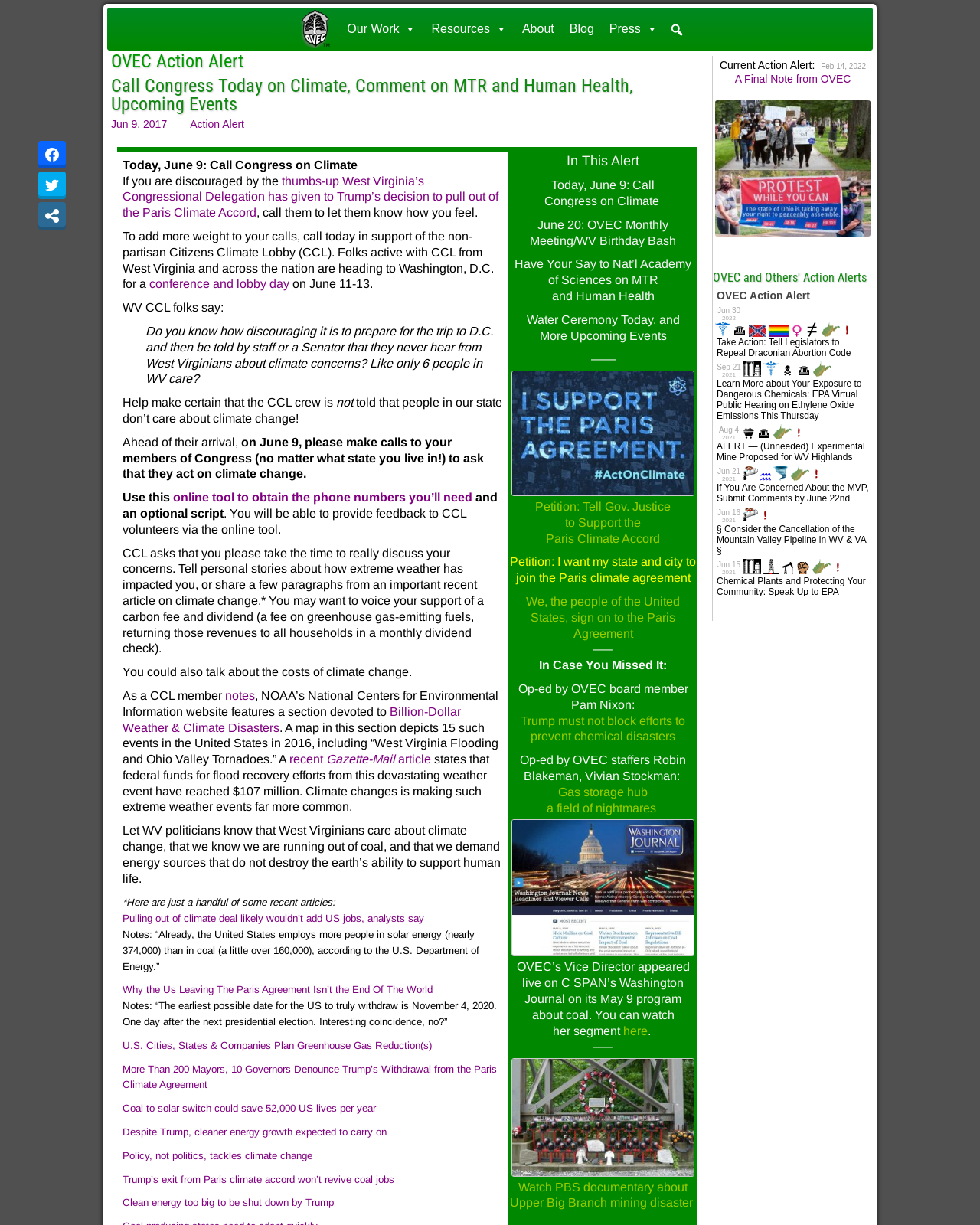Identify the bounding box of the HTML element described as: "Action Alert".

[0.194, 0.096, 0.249, 0.106]